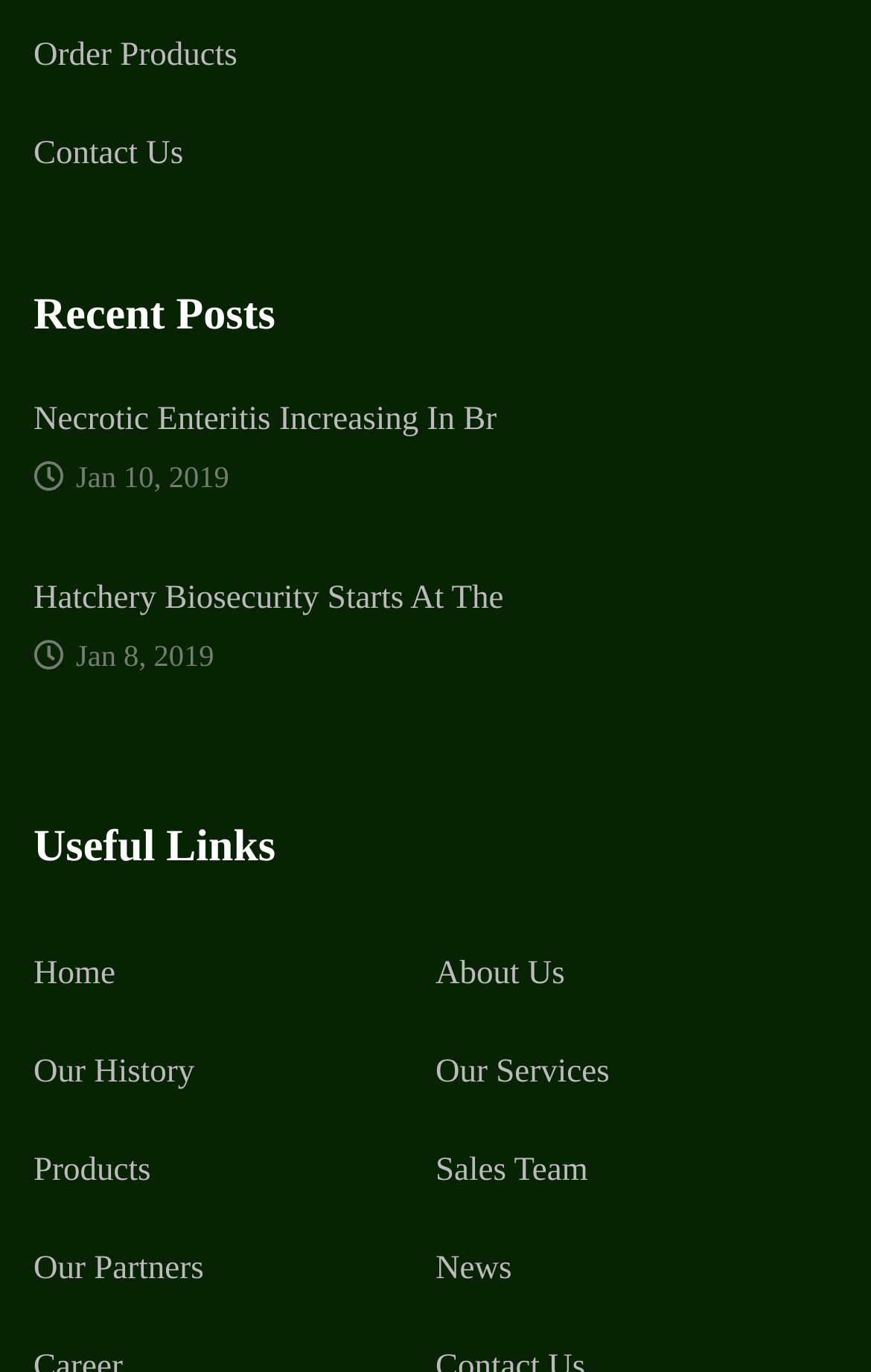Utilize the details in the image to give a detailed response to the question: How many recent posts are listed?

I noticed that there are two links with corresponding dates below the 'Recent Posts' heading, indicating that there are two recent posts listed on the webpage.